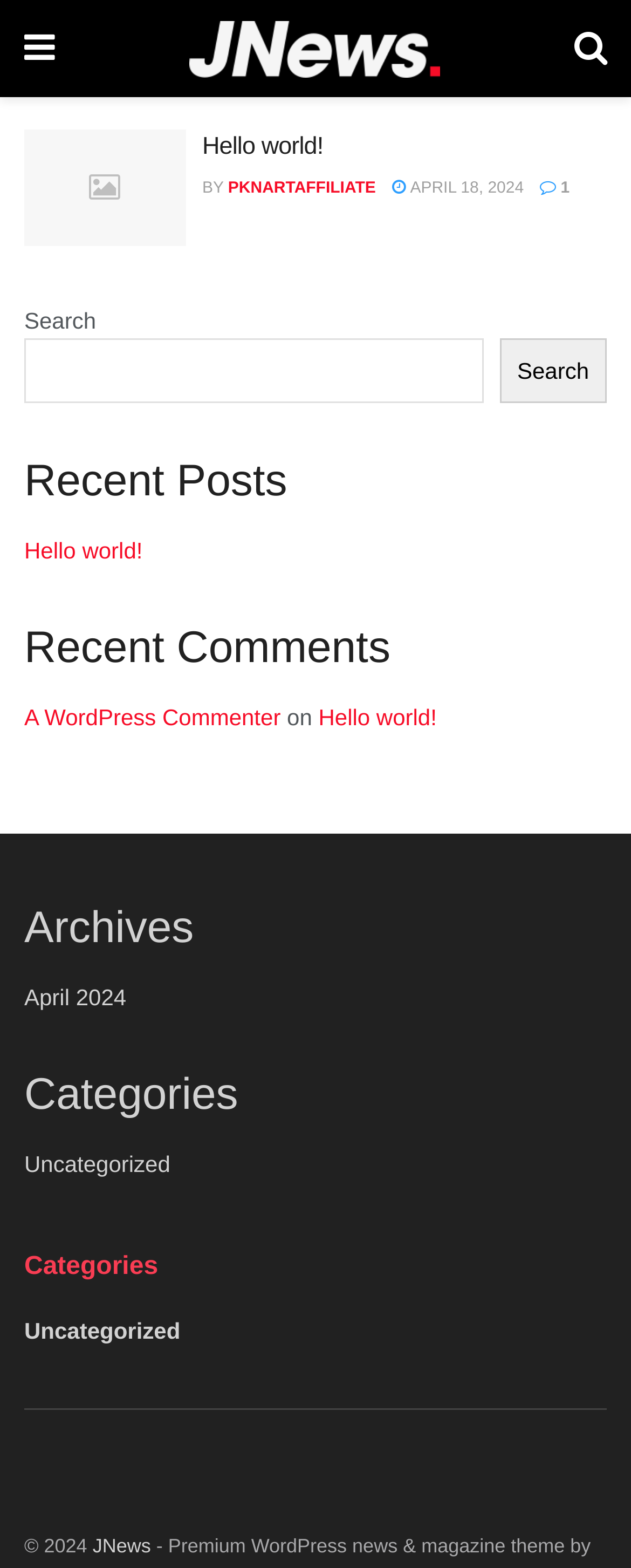Please answer the following question using a single word or phrase: 
What is the theme of the website?

JNews